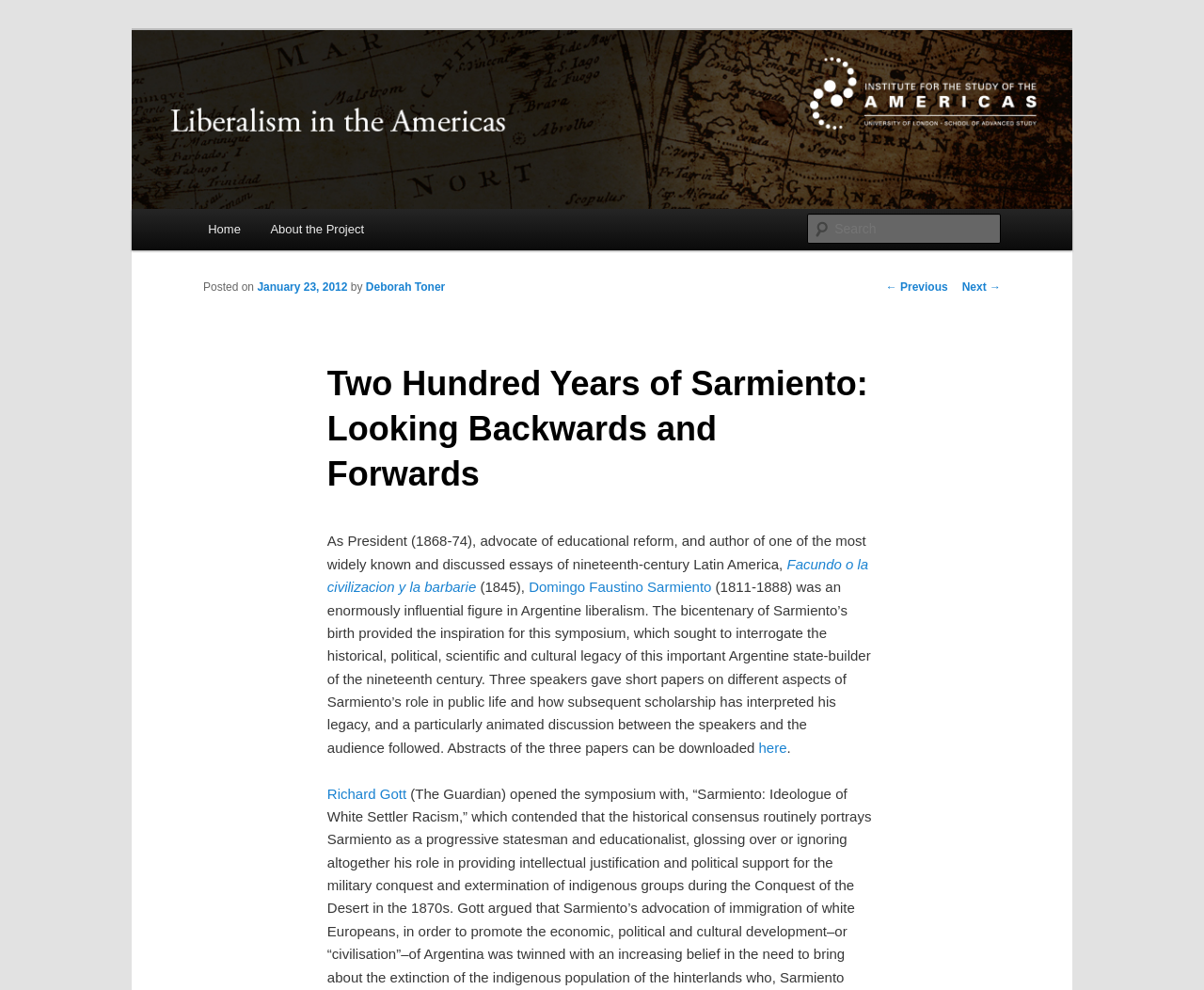Construct a thorough caption encompassing all aspects of the webpage.

This webpage is about a symposium on Domingo Faustino Sarmiento, an influential figure in Argentine liberalism. At the top, there is a link to "Skip to primary content" and a heading that reads "Liberalism in the Americas". Below this, there is another heading that says "Just another SAS blogs site". 

On the left side, there is a menu with links to "Home" and "About the Project". Below this menu, there is a heading that says "Main menu". 

On the right side, there is a search bar with a label "Search" and a button to submit the search query. 

The main content of the webpage is a blog post titled "Two Hundred Years of Sarmiento: Looking Backwards and Forwards". The post is dated January 23, 2012, and is written by Deborah Toner. The post provides a brief introduction to Sarmiento, describing him as a president, advocate of educational reform, and author of a widely known essay. 

The post then goes on to describe a symposium that was held to commemorate Sarmiento's birth bicentenary. The symposium featured three speakers who gave short papers on different aspects of Sarmiento's role in public life, followed by a discussion with the audience. The abstracts of the three papers can be downloaded from the webpage. 

There is also an image on the page, but its content is not described.